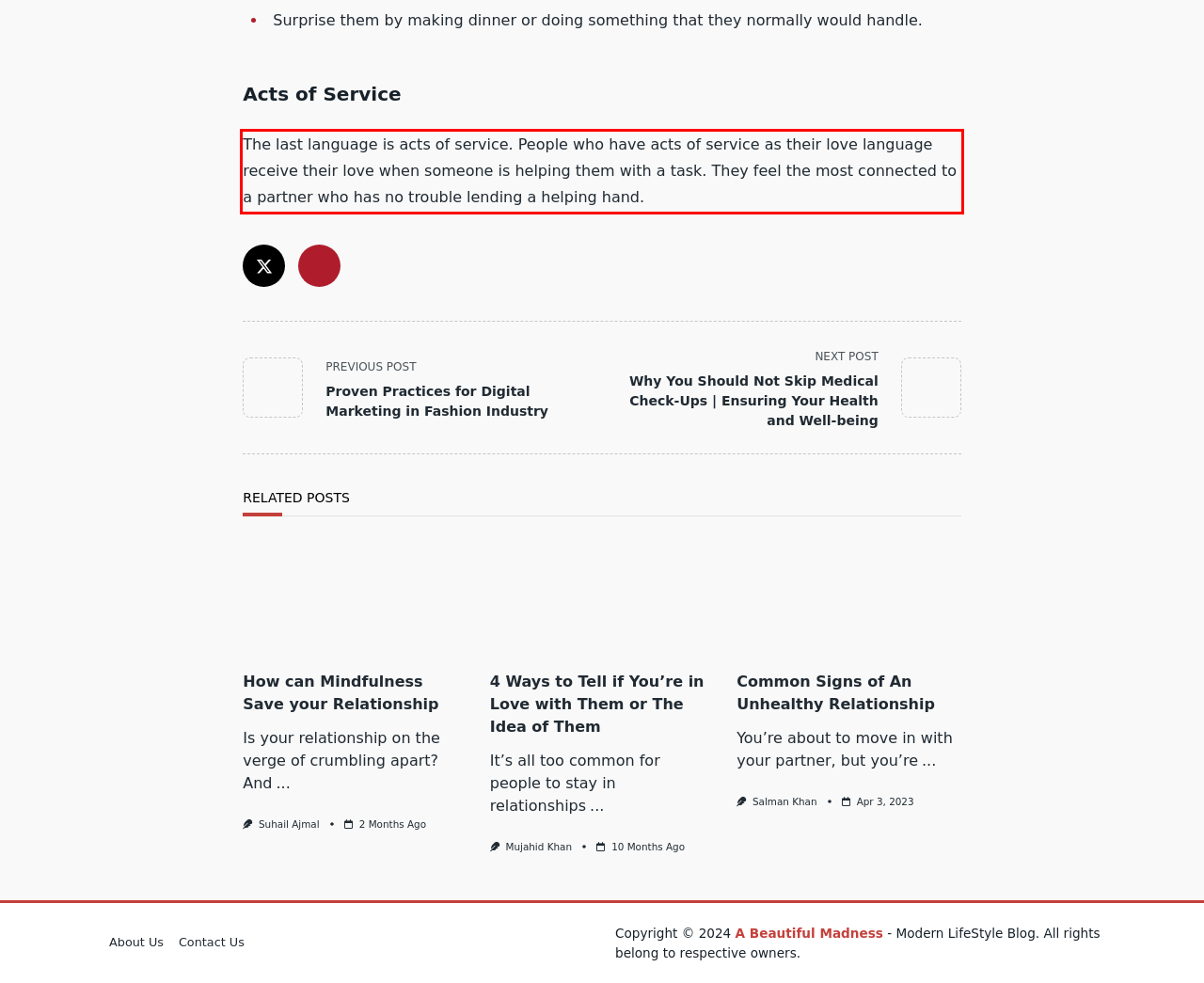Look at the screenshot of the webpage, locate the red rectangle bounding box, and generate the text content that it contains.

The last language is acts of service. People who have acts of service as their love language receive their love when someone is helping them with a task. They feel the most connected to a partner who has no trouble lending a helping hand.